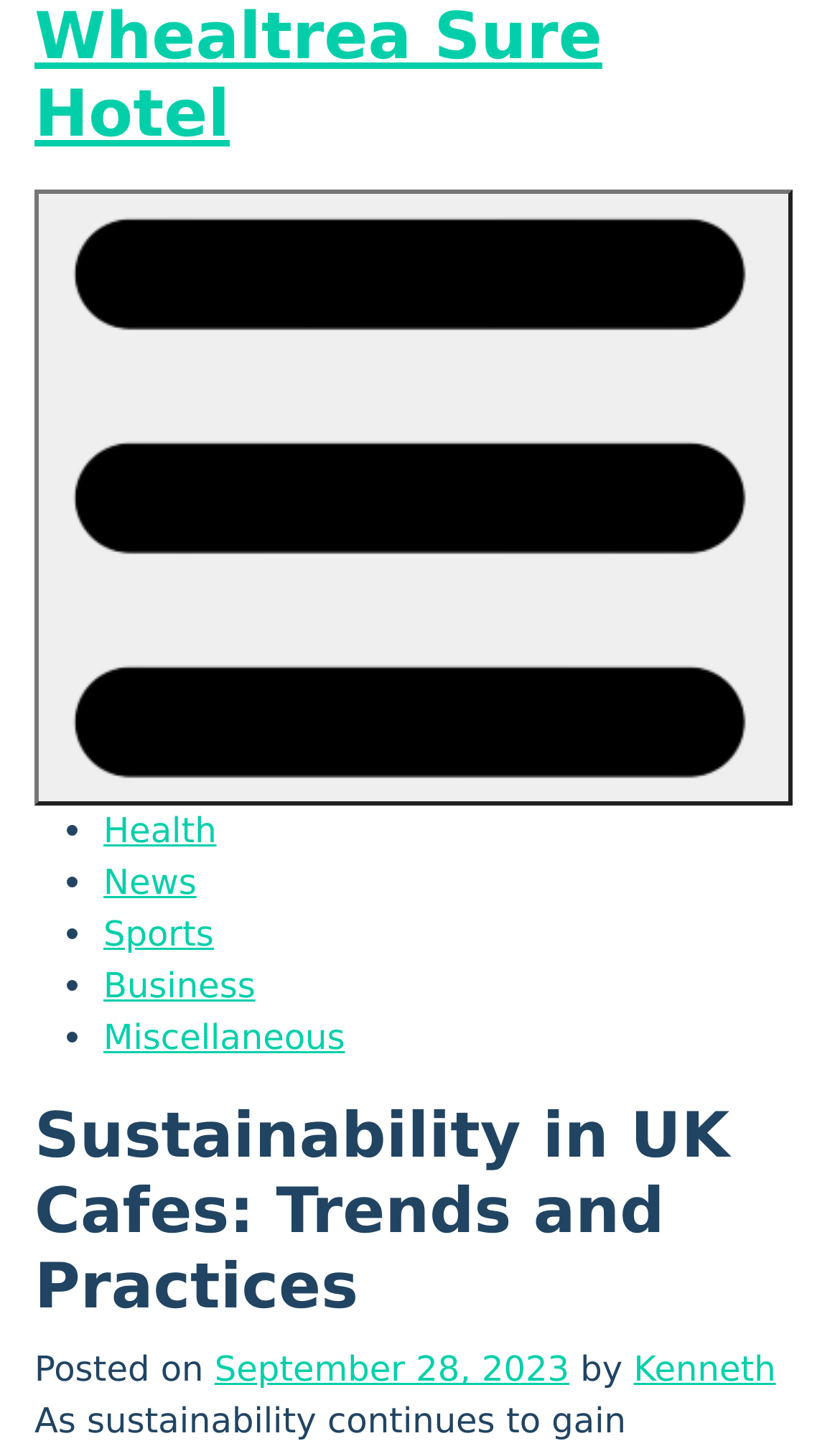Determine the bounding box coordinates for the UI element with the following description: "parent_node: Health". The coordinates should be four float numbers between 0 and 1, represented as [left, top, right, bottom].

[0.041, 0.131, 0.944, 0.557]